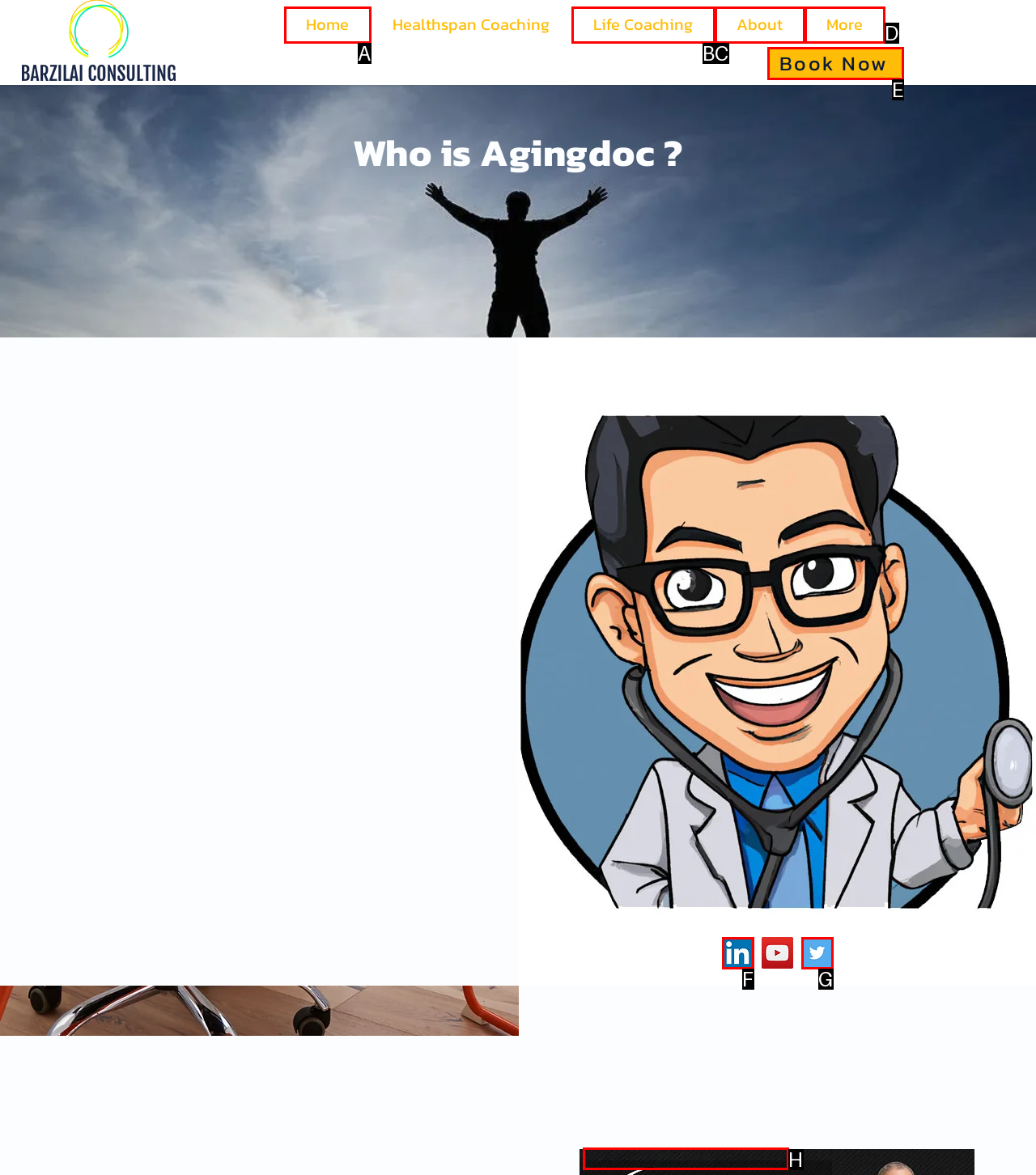Identify the option that corresponds to: Honors
Respond with the corresponding letter from the choices provided.

None